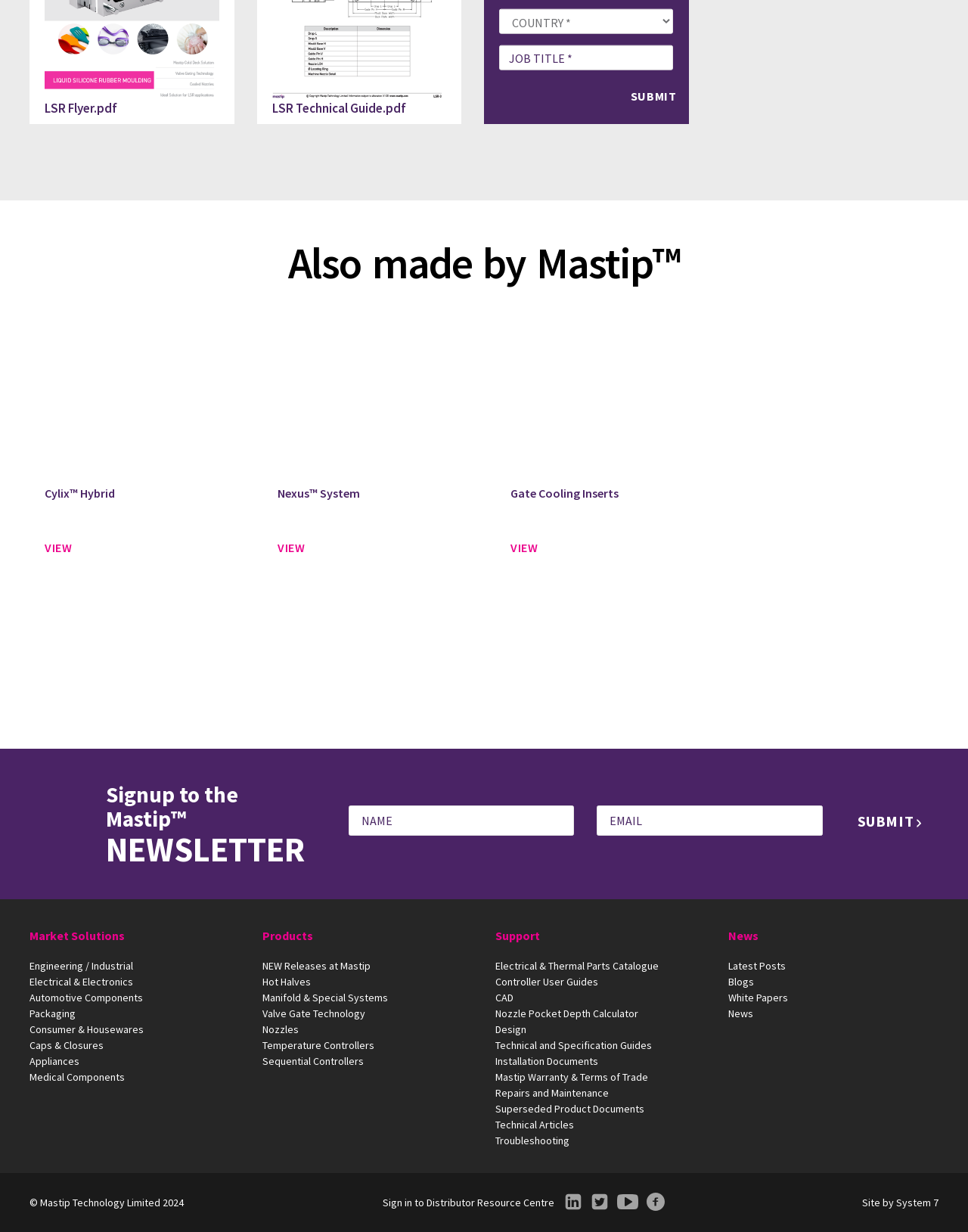What is the name of the company that developed the website?
Using the information from the image, answer the question thoroughly.

The name of the company that developed the website is 'System 7', as mentioned in the footer of the webpage with the text 'Site by System 7'.